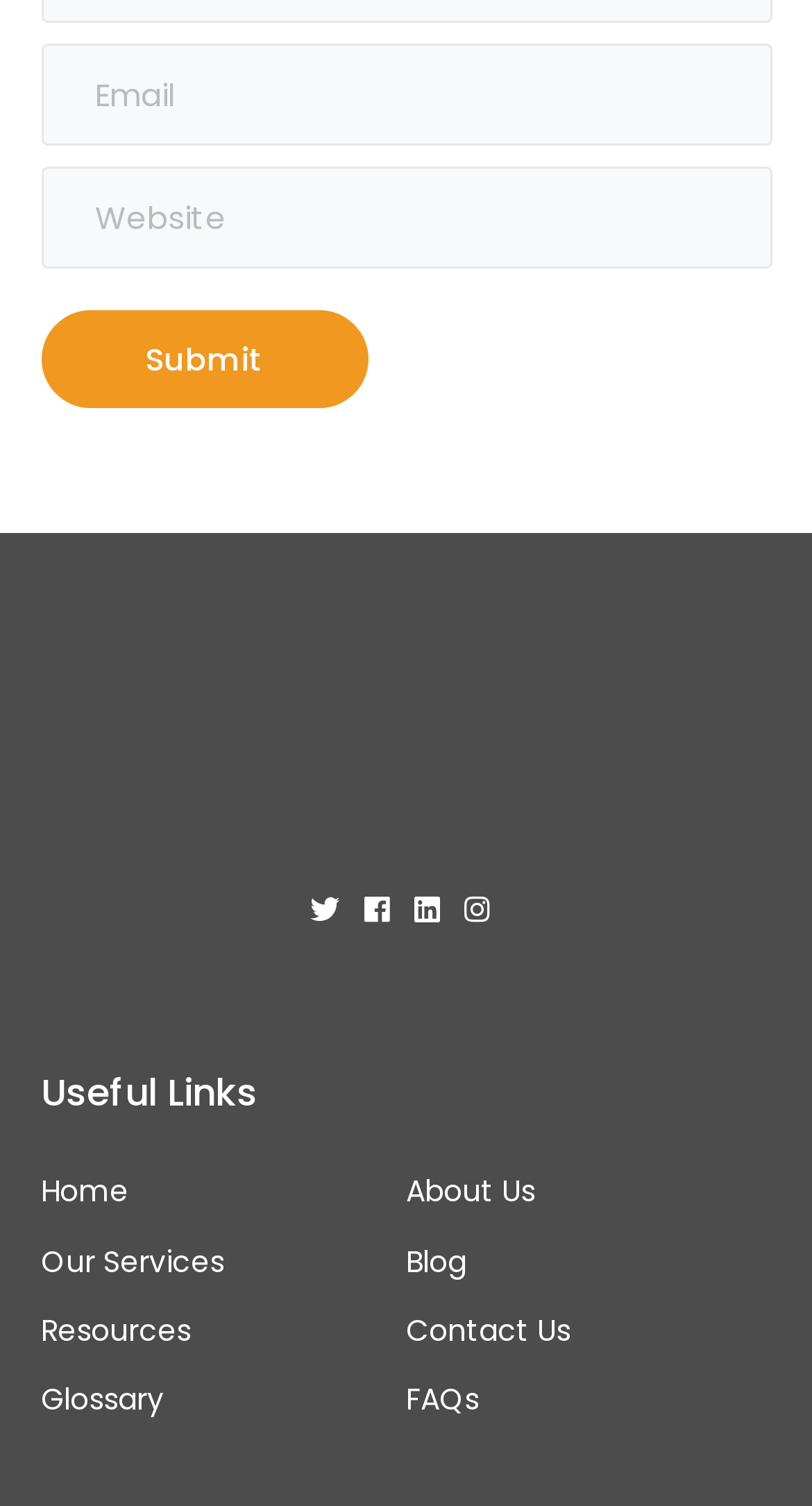Determine the bounding box coordinates for the element that should be clicked to follow this instruction: "Visit Home". The coordinates should be given as four float numbers between 0 and 1, in the format [left, top, right, bottom].

[0.05, 0.776, 0.158, 0.808]